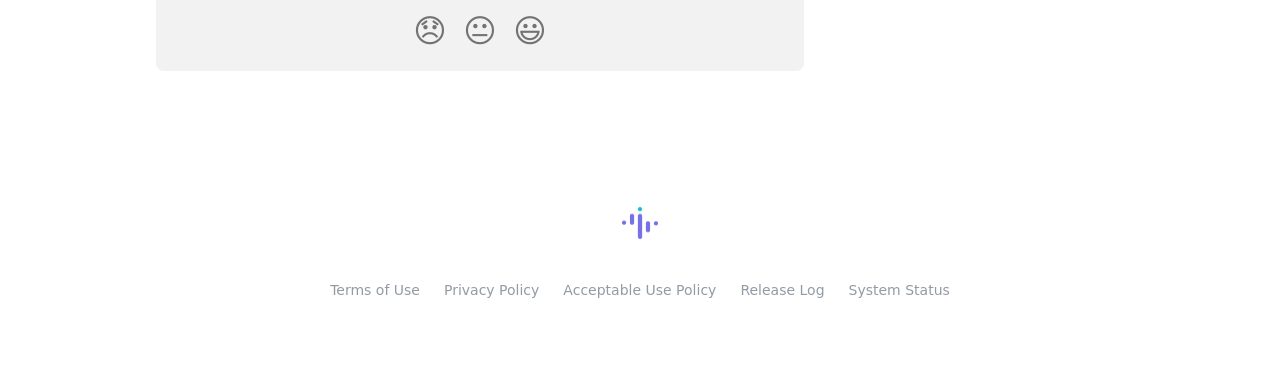Identify the bounding box of the UI element described as follows: "Acceptable Use Policy". Provide the coordinates as four float numbers in the range of 0 to 1 [left, top, right, bottom].

[0.44, 0.74, 0.56, 0.782]